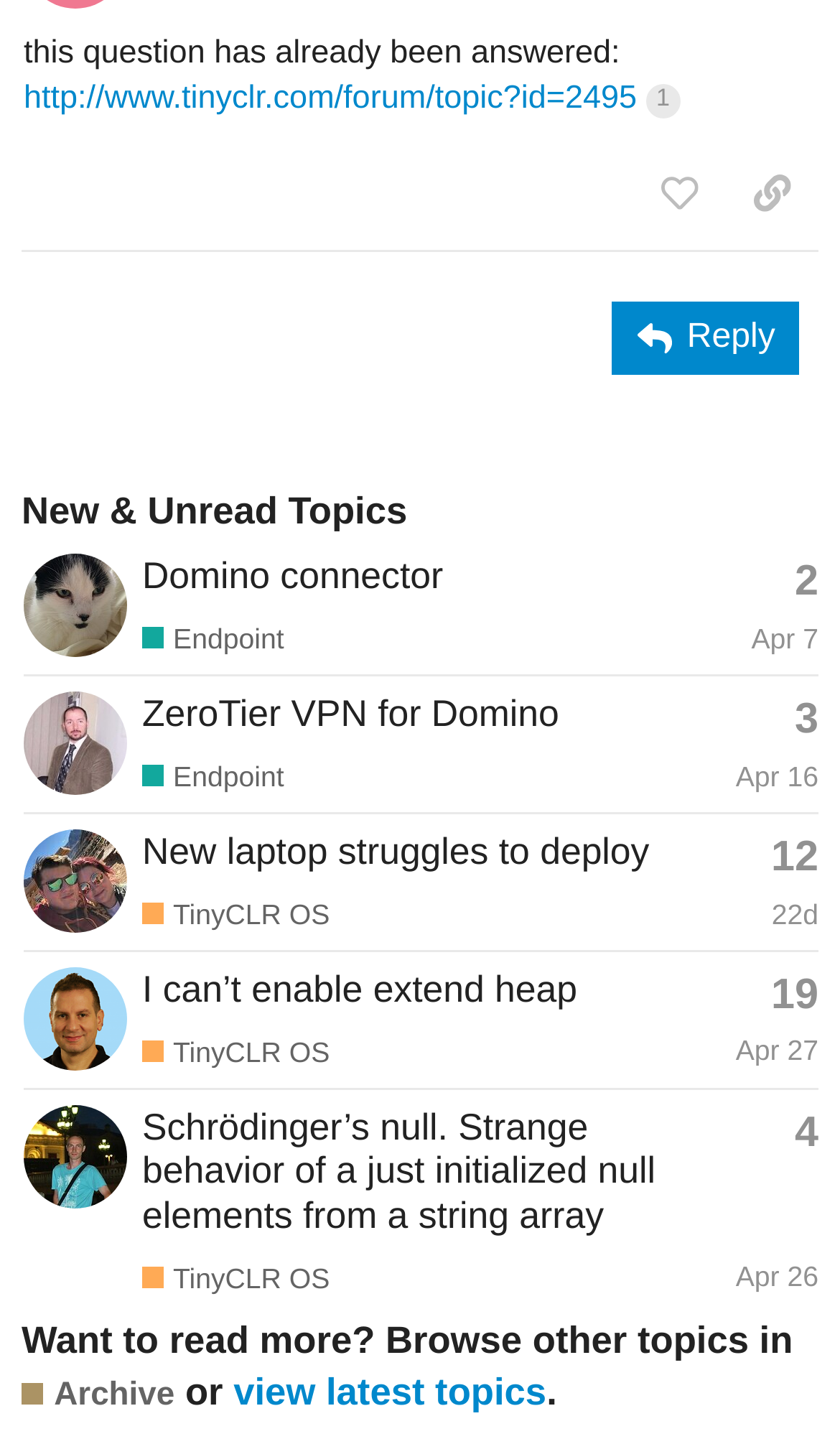Please specify the bounding box coordinates in the format (top-left x, top-left y, bottom-right x, bottom-right y), with all values as floating point numbers between 0 and 1. Identify the bounding box of the UI element described by: TinyCLR OS

[0.169, 0.877, 0.393, 0.9]